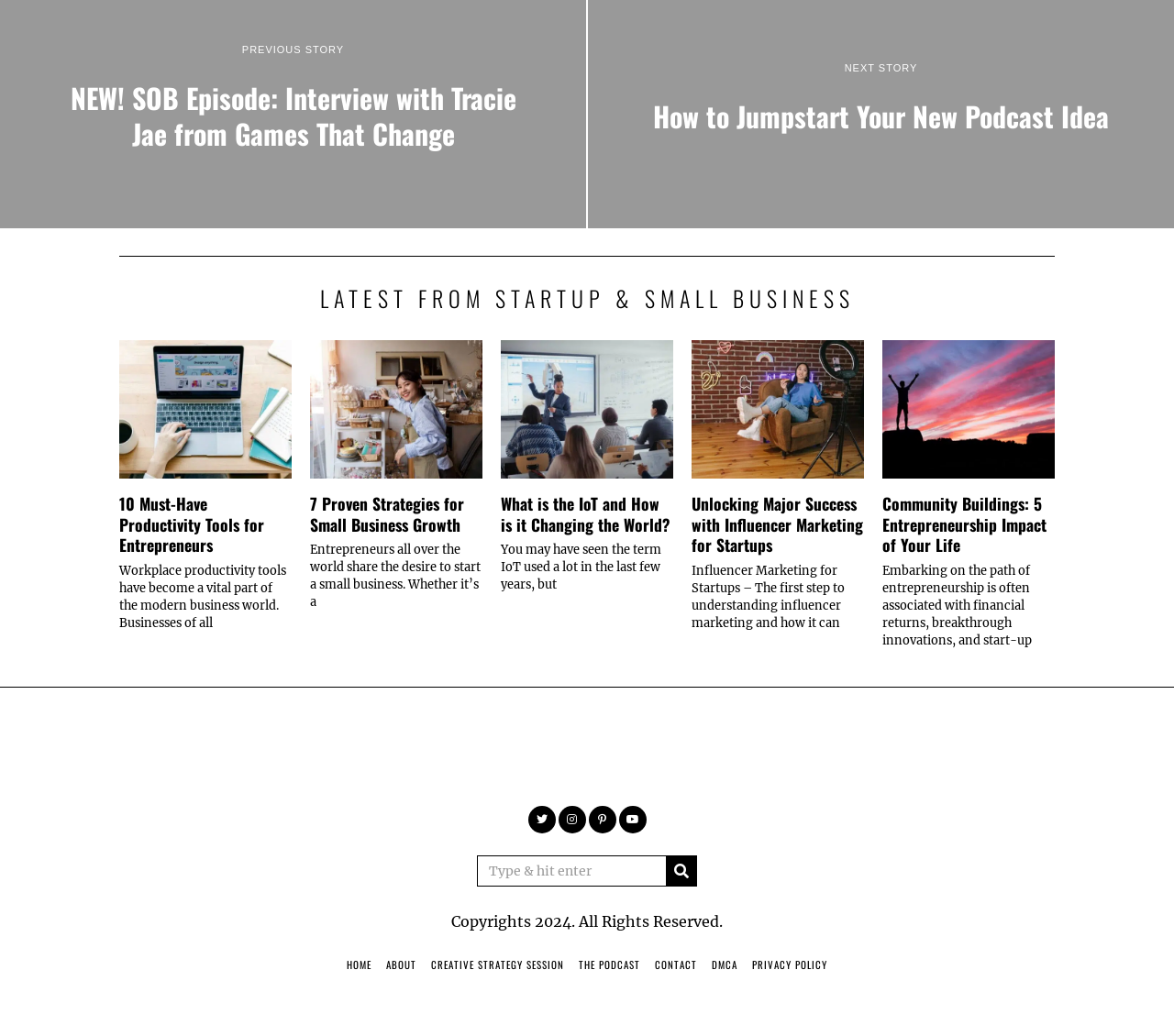Given the element description: "About", predict the bounding box coordinates of the UI element it refers to, using four float numbers between 0 and 1, i.e., [left, top, right, bottom].

[0.329, 0.924, 0.355, 0.938]